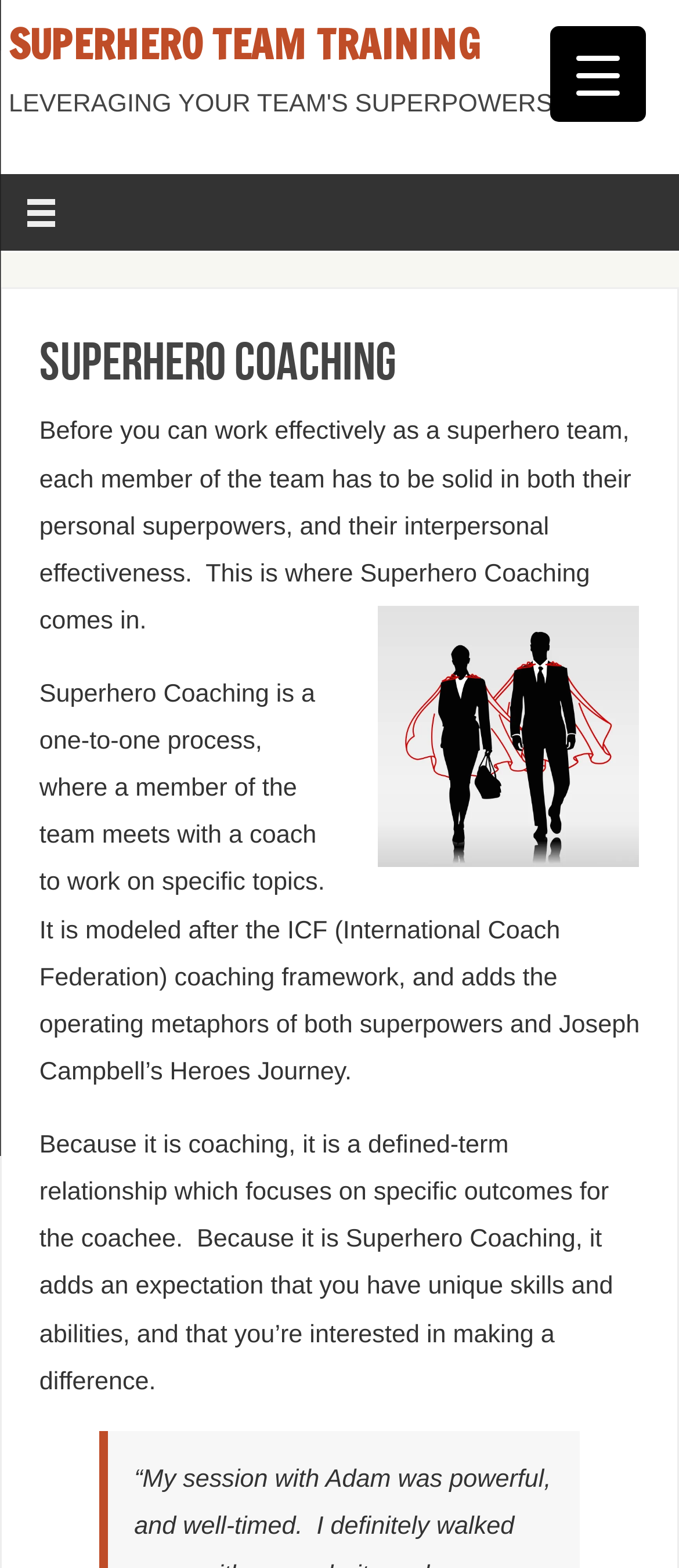What is the purpose of Superhero Coaching?
Please answer the question with a detailed and comprehensive explanation.

Based on the webpage, Superhero Coaching is a one-to-one process that helps team members work on specific topics, focusing on personal superpowers and interpersonal effectiveness, which is essential for effective teamwork as a superhero team.